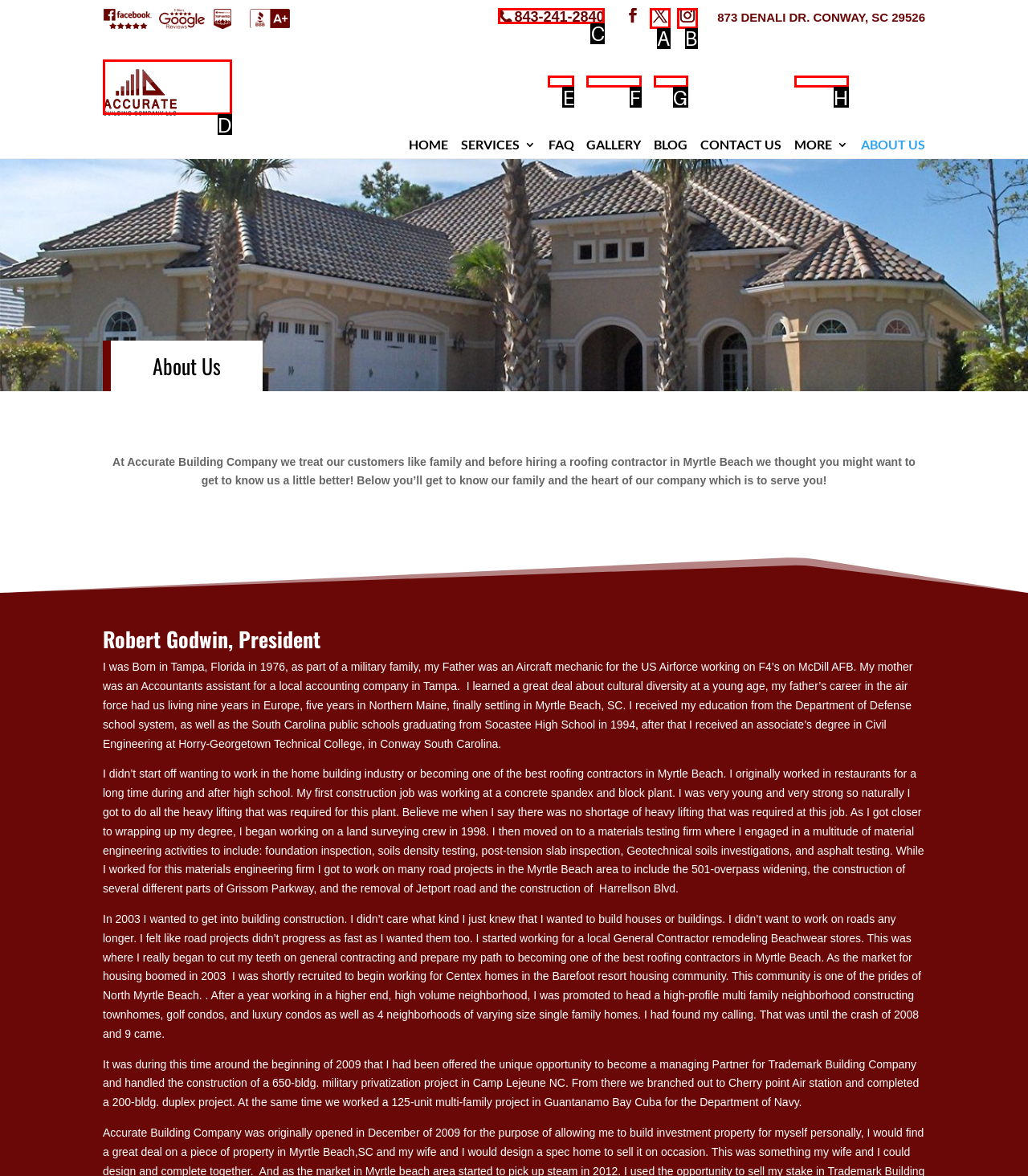Identify the HTML element to click to execute this task: Call the company Respond with the letter corresponding to the proper option.

C